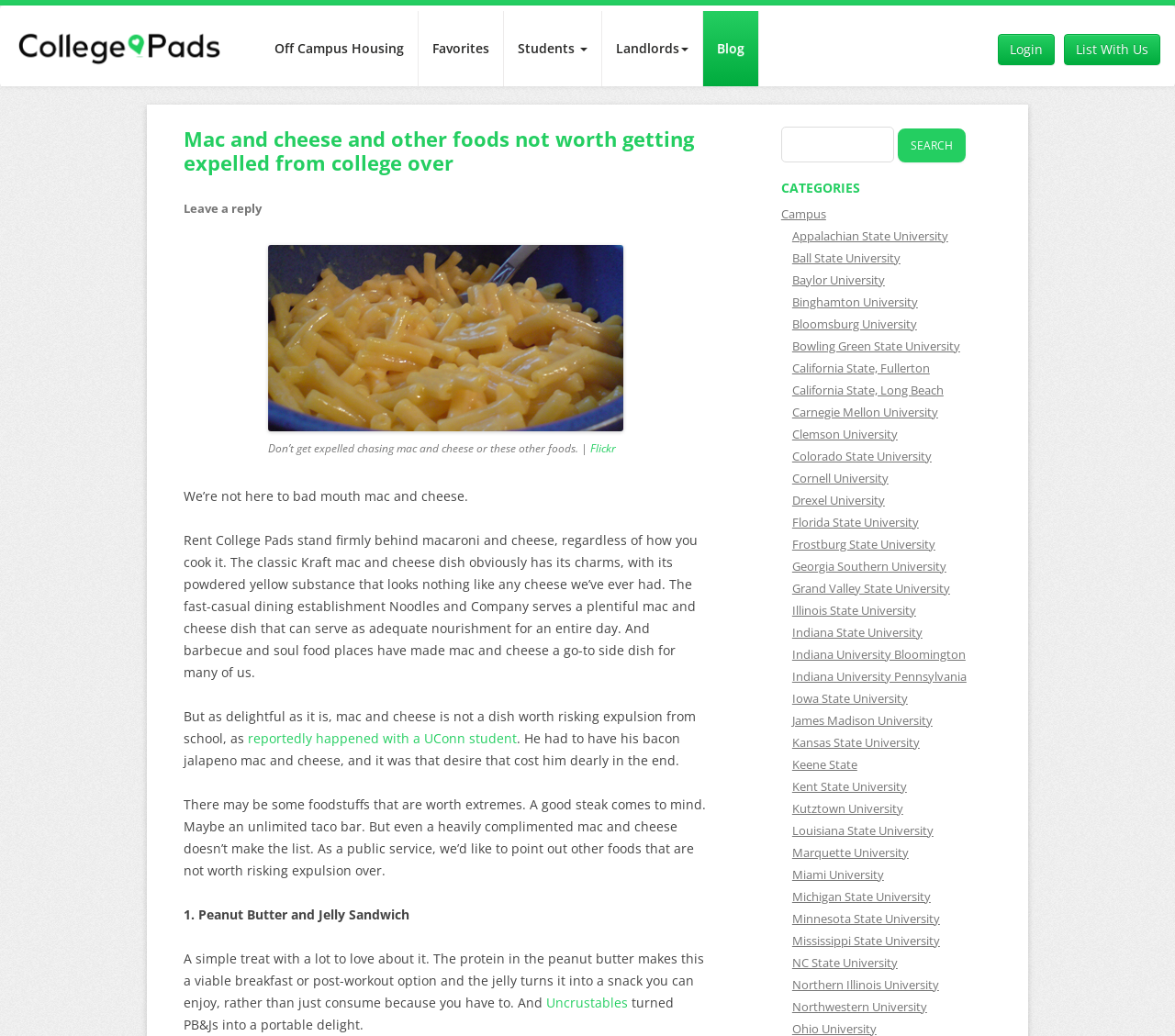Provide a brief response to the question below using one word or phrase:
What is the topic of the article?

Mac and cheese